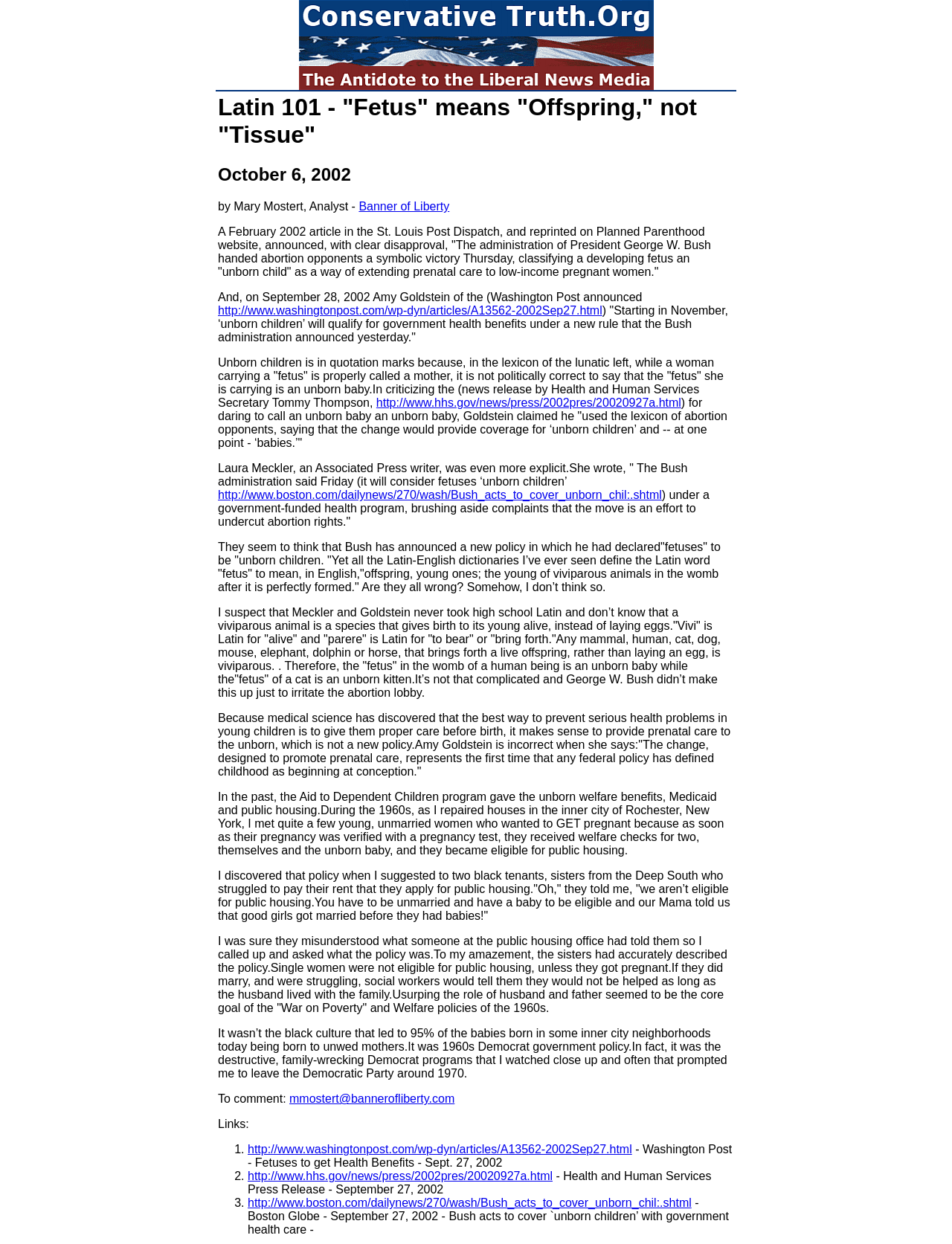Identify the bounding box coordinates of the area you need to click to perform the following instruction: "Visit the Banner of Liberty website".

[0.377, 0.161, 0.472, 0.171]